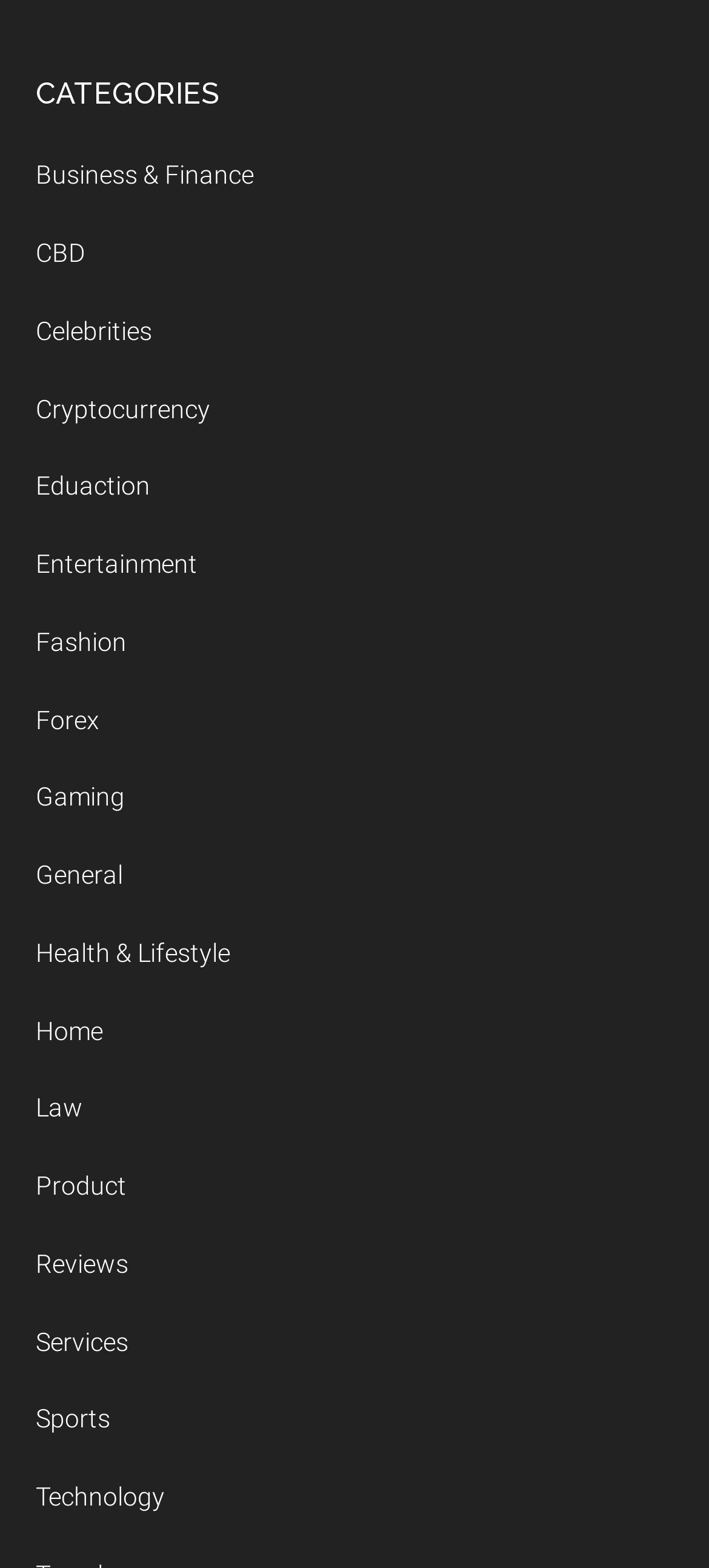Could you locate the bounding box coordinates for the section that should be clicked to accomplish this task: "Explore Sports".

[0.05, 0.896, 0.155, 0.914]